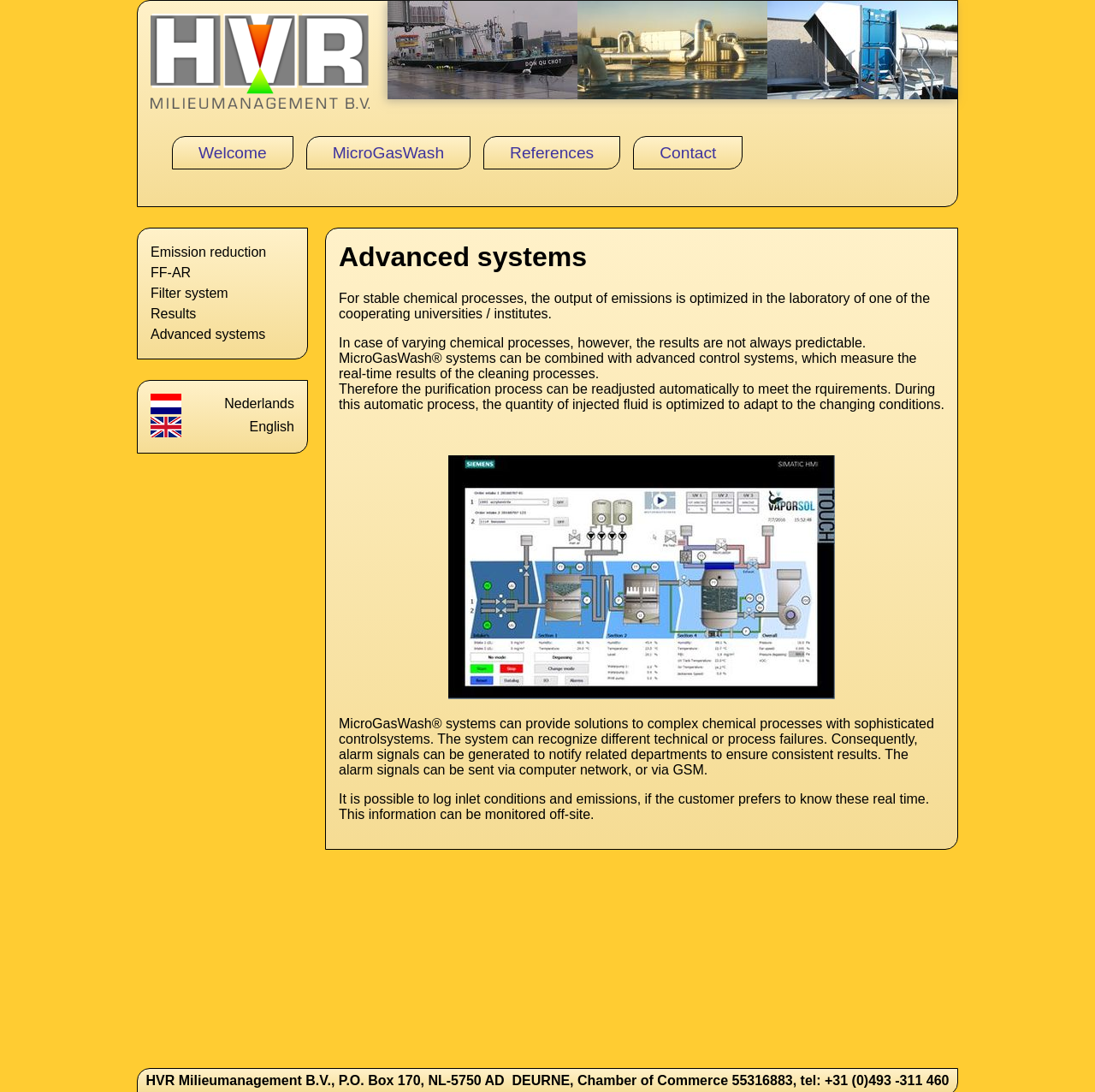Could you determine the bounding box coordinates of the clickable element to complete the instruction: "Contact HVR Milieumanagement B.V."? Provide the coordinates as four float numbers between 0 and 1, i.e., [left, top, right, bottom].

[0.133, 0.983, 0.867, 0.996]